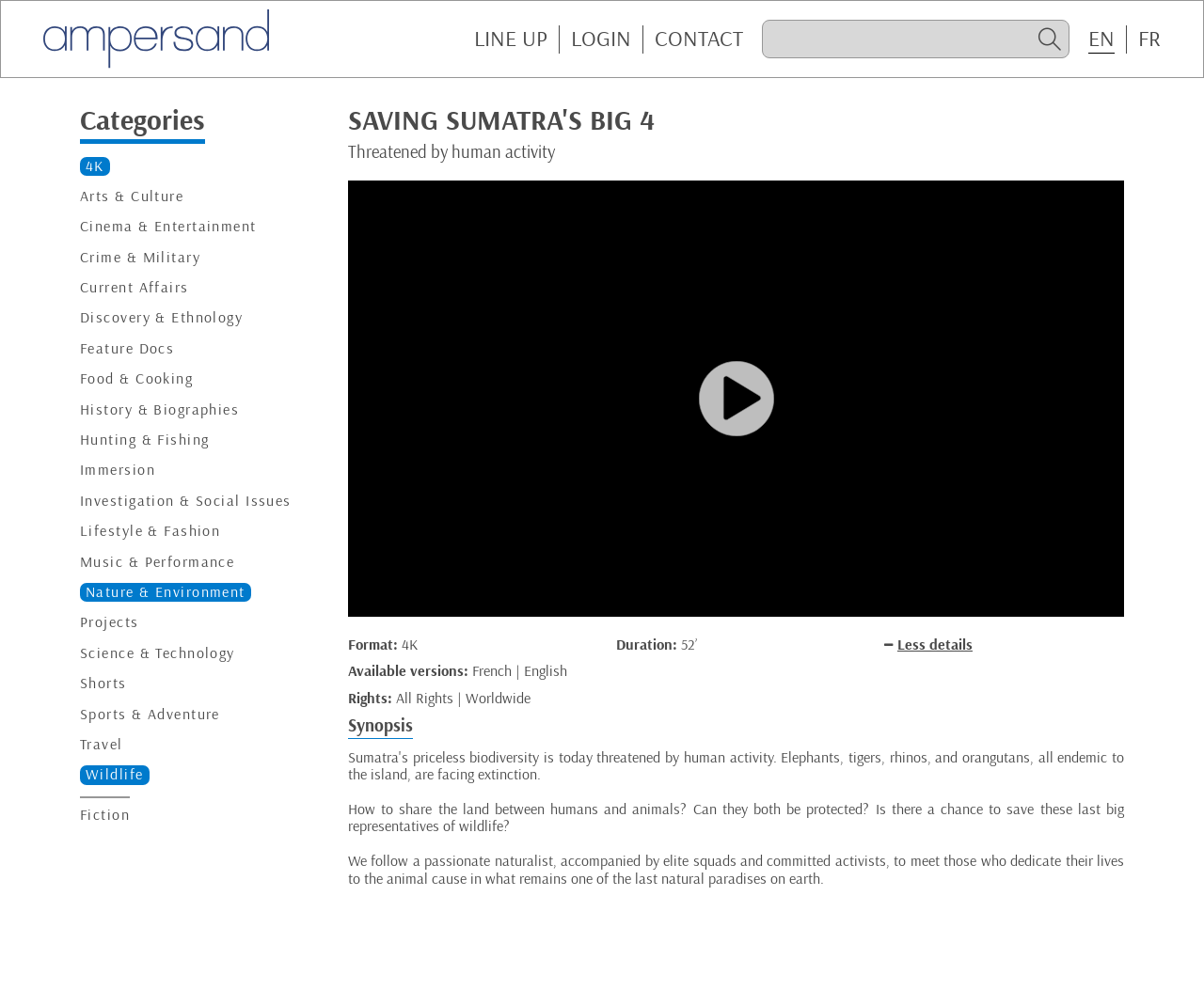Please identify the bounding box coordinates of where to click in order to follow the instruction: "Click on the CONTACT link".

[0.544, 0.025, 0.617, 0.053]